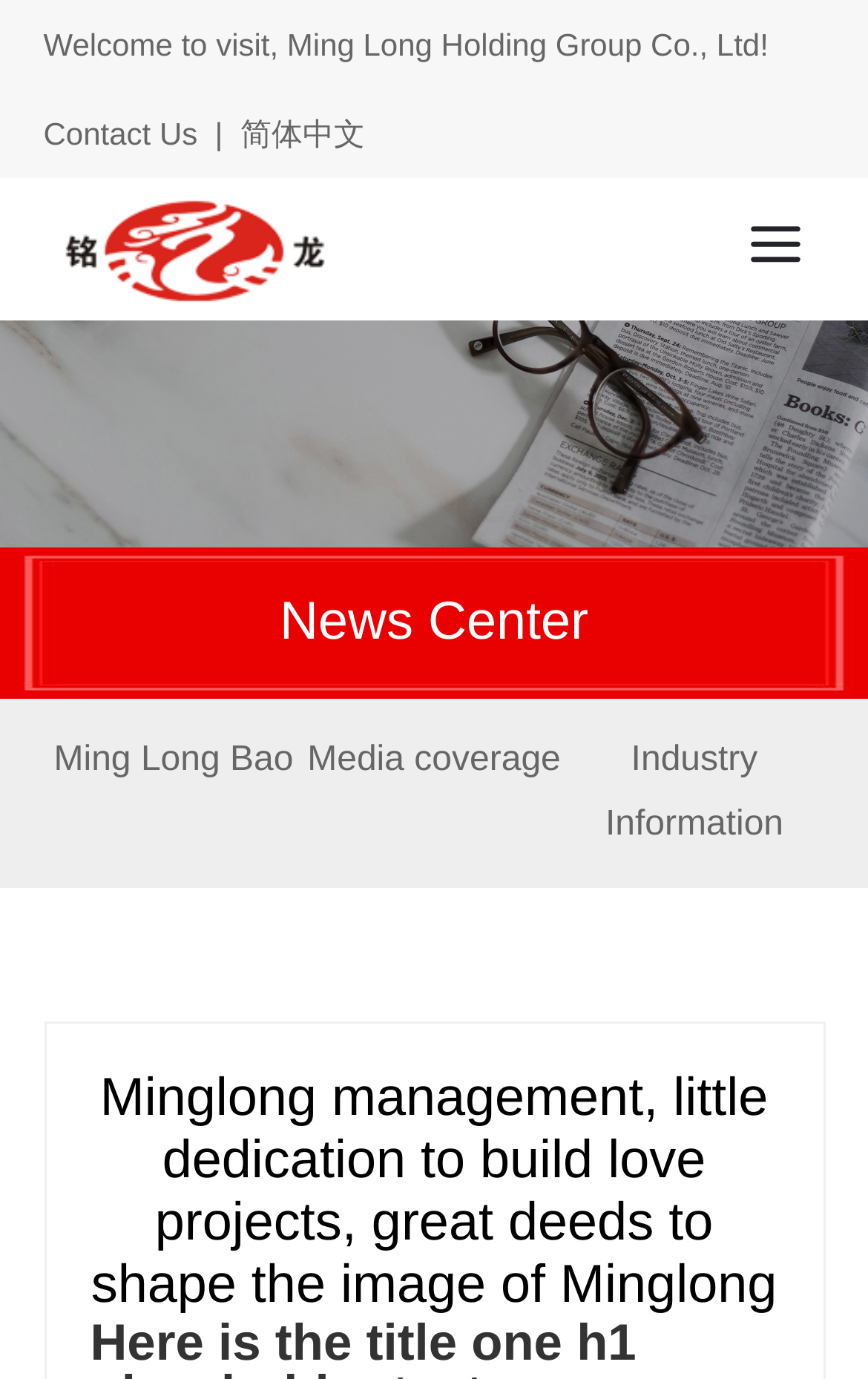Extract the main title from the webpage.

Here is the title one h1 placeholder text